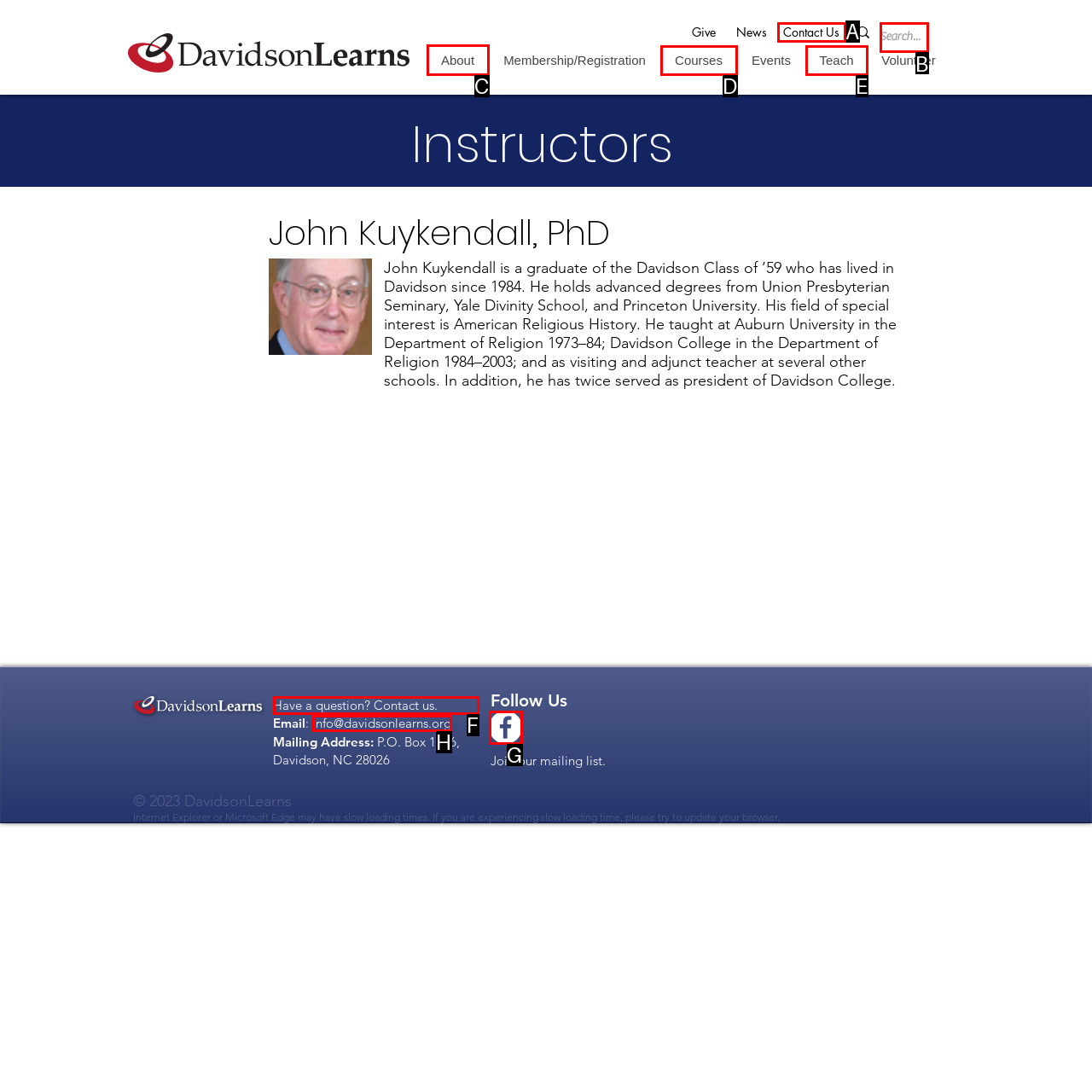Choose the letter of the element that should be clicked to complete the task: Click the 'About' tab
Answer with the letter from the possible choices.

C